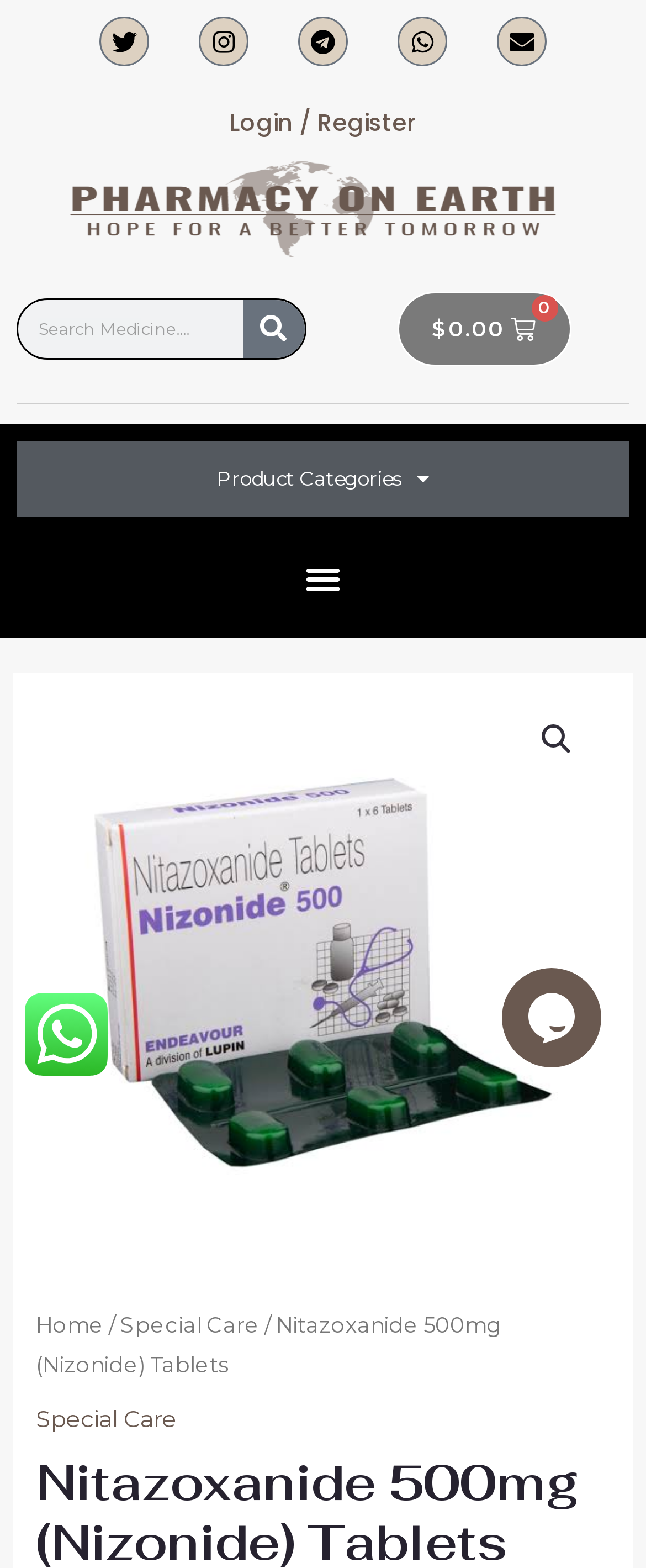Identify the bounding box coordinates of the region that needs to be clicked to carry out this instruction: "Search for a product". Provide these coordinates as four float numbers ranging from 0 to 1, i.e., [left, top, right, bottom].

[0.026, 0.19, 0.474, 0.229]